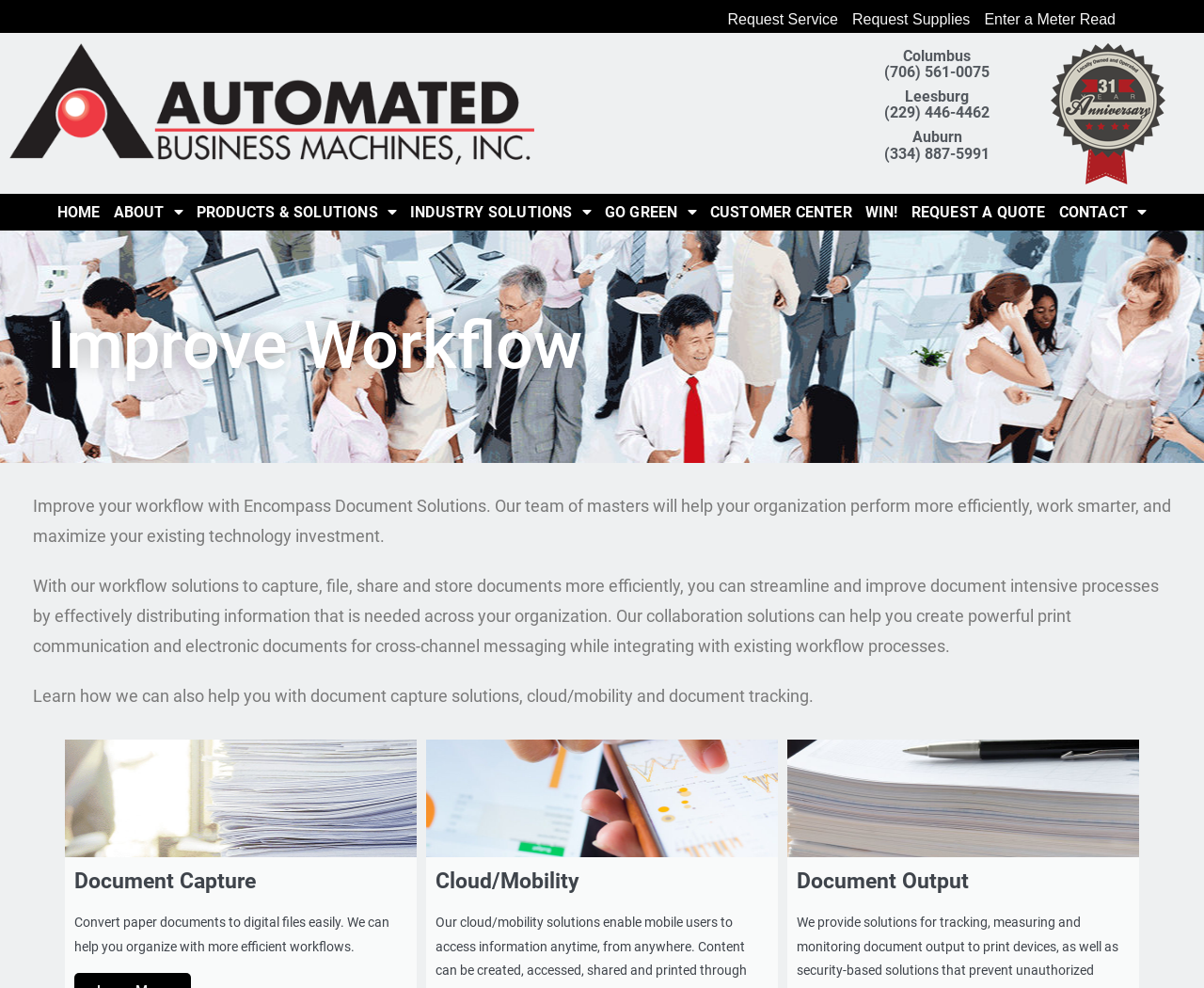Given the element description, predict the bounding box coordinates in the format (top-left x, top-left y, bottom-right x, bottom-right y), using floating point numbers between 0 and 1: Willem

None